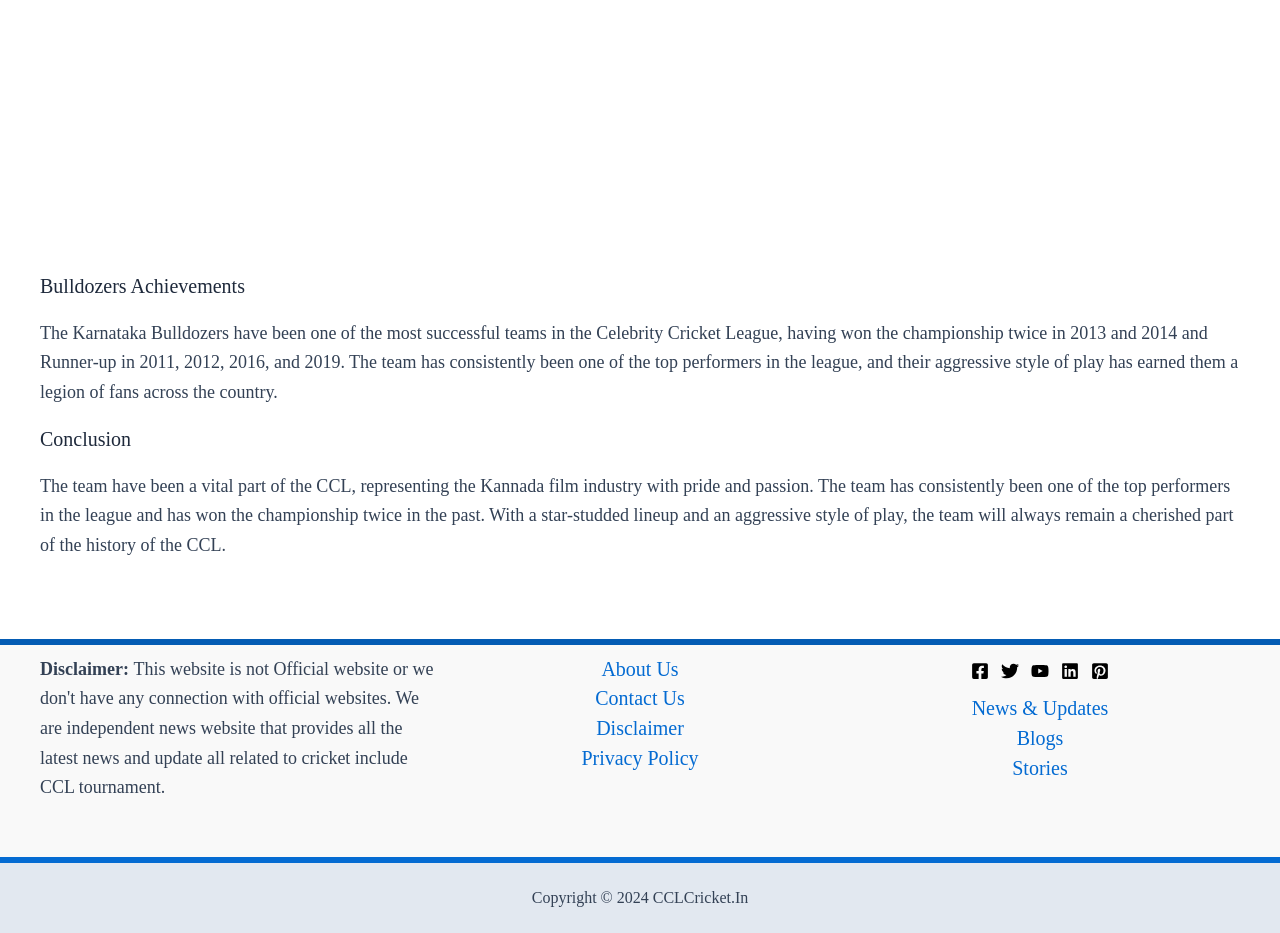What is the purpose of the Footer Widget 3?
Refer to the image and give a detailed response to the question.

The Footer Widget 3 contains a StaticText element with the text 'Disclaimer:', indicating that this section is used to display disclaimer information.